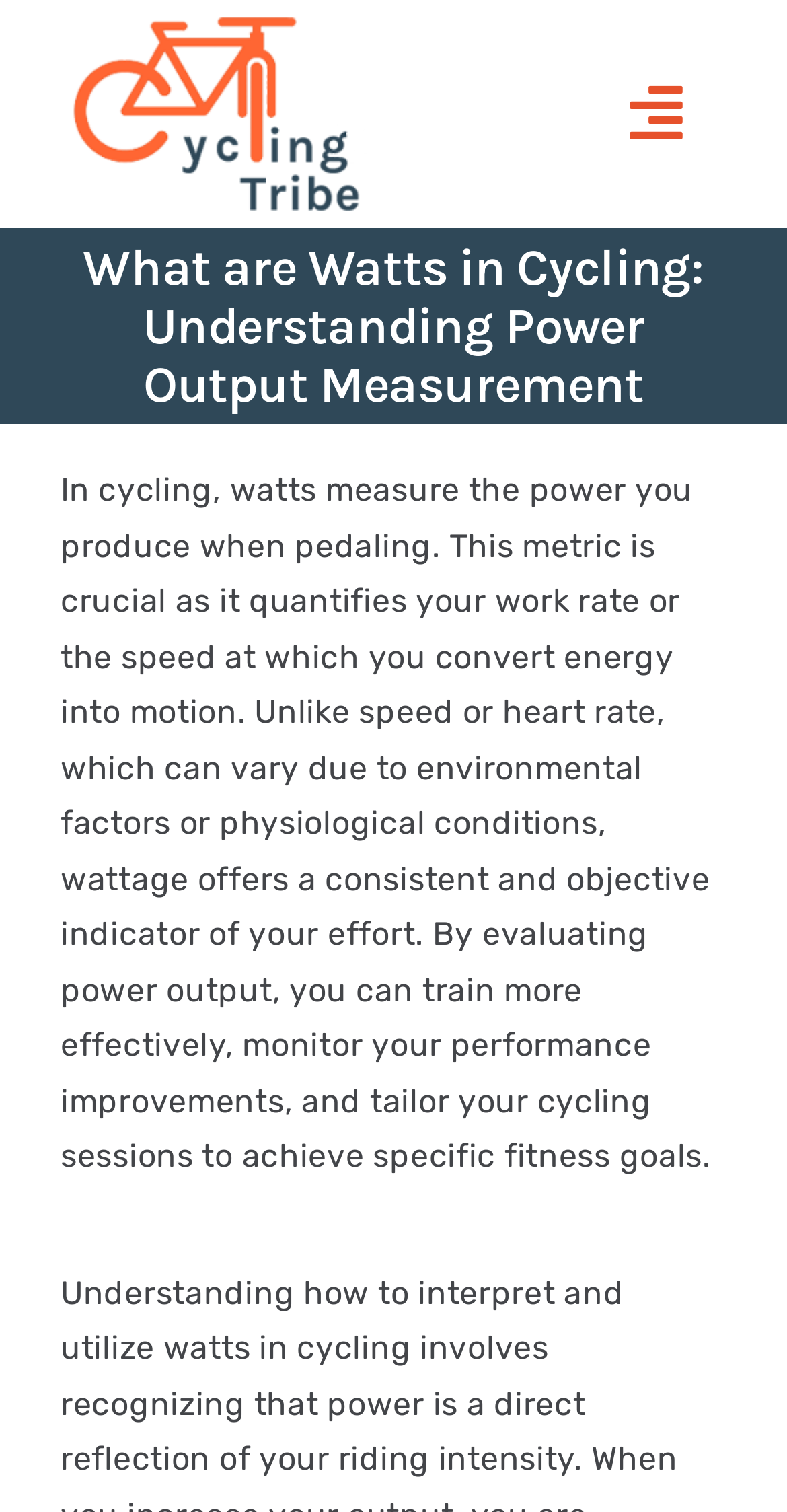Offer a meticulous caption that includes all visible features of the webpage.

The webpage is about understanding power output measurement in cycling, specifically watts. At the top left corner, there is a Cycling Tribe logo. Next to it, there is a main menu navigation bar with a toggle button on the right side. The menu bar contains links to various sections, including Home, About Cycling Tribe, Tips and Guides, and different types of bikes such as Road Bike, Mountain Bike, Electric Bikes, and Hybrid Bikes. There is also a Contact Us link.

Below the navigation bar, there is a page title bar with a heading that reads "What are Watts in Cycling: Understanding Power Output Measurement". Underneath the heading, there is a paragraph of text that explains what watts measure in cycling, how it is a crucial metric, and its benefits in training and monitoring performance.